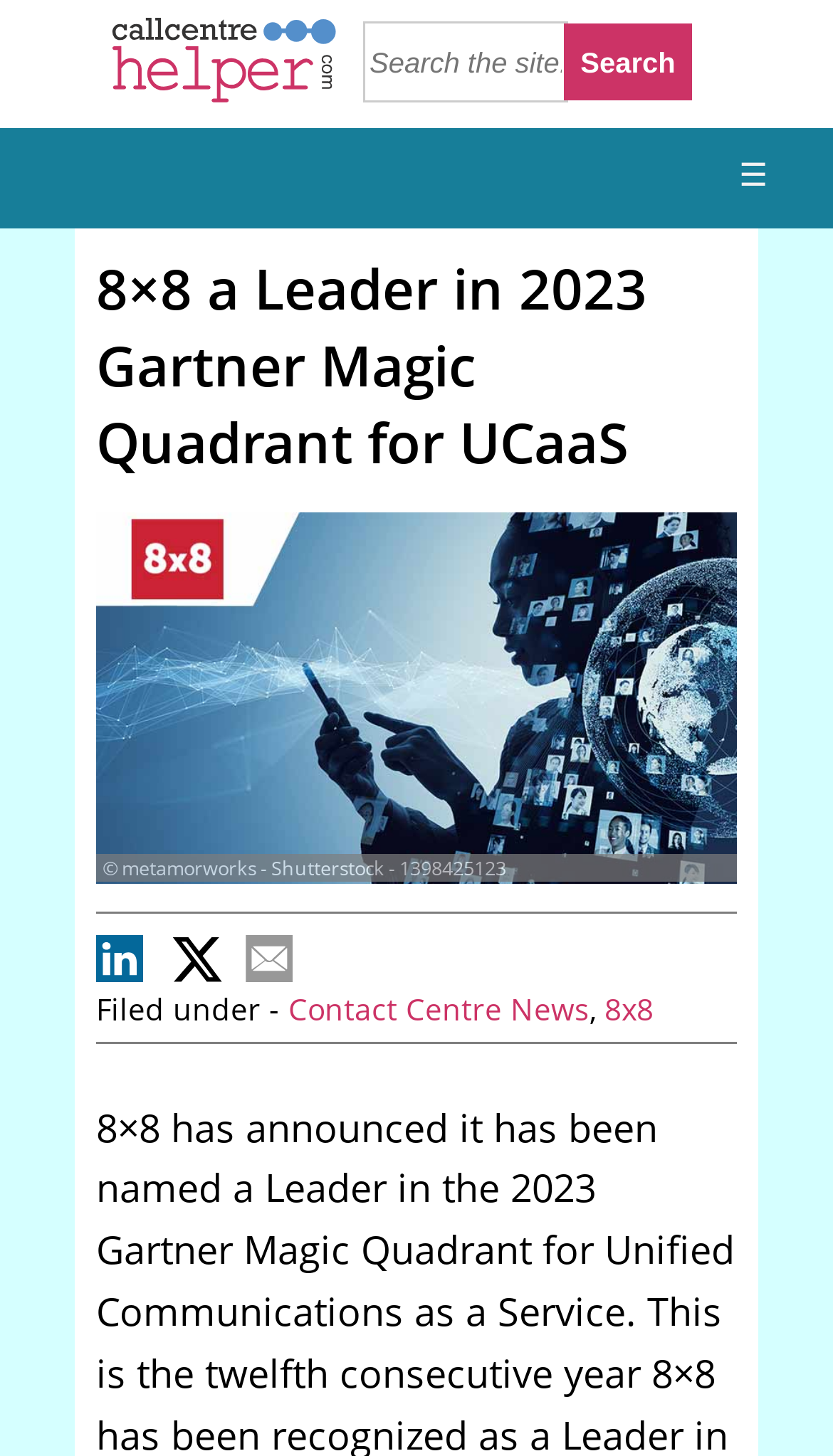Articulate a complete and detailed caption of the webpage elements.

The webpage appears to be an article or news page about 8×8 being named a Leader in the 2023 Gartner Magic Quadrant for Unified Communications as a Service. 

At the top left of the page, there is a link and an image, likely a logo, next to each other. Below them, there is a search bar with a text box and a search button to the right. 

On the top right, there is a hamburger menu icon, which when clicked, reveals a heading that repeats the title of the page. 

Below the search bar, there is a large image that takes up most of the width of the page, depicting a communication concept with a person silhouette and a globe. 

Underneath the image, there is a caption crediting the image to metamorworks - Shutterstock - 1398425123. To the right of the caption, there are three small images, likely thumbnails or icons. 

Further down, there is a section with a "Filed under" label, followed by two links, "Contact Centre News" and "8x8", separated by a comma.